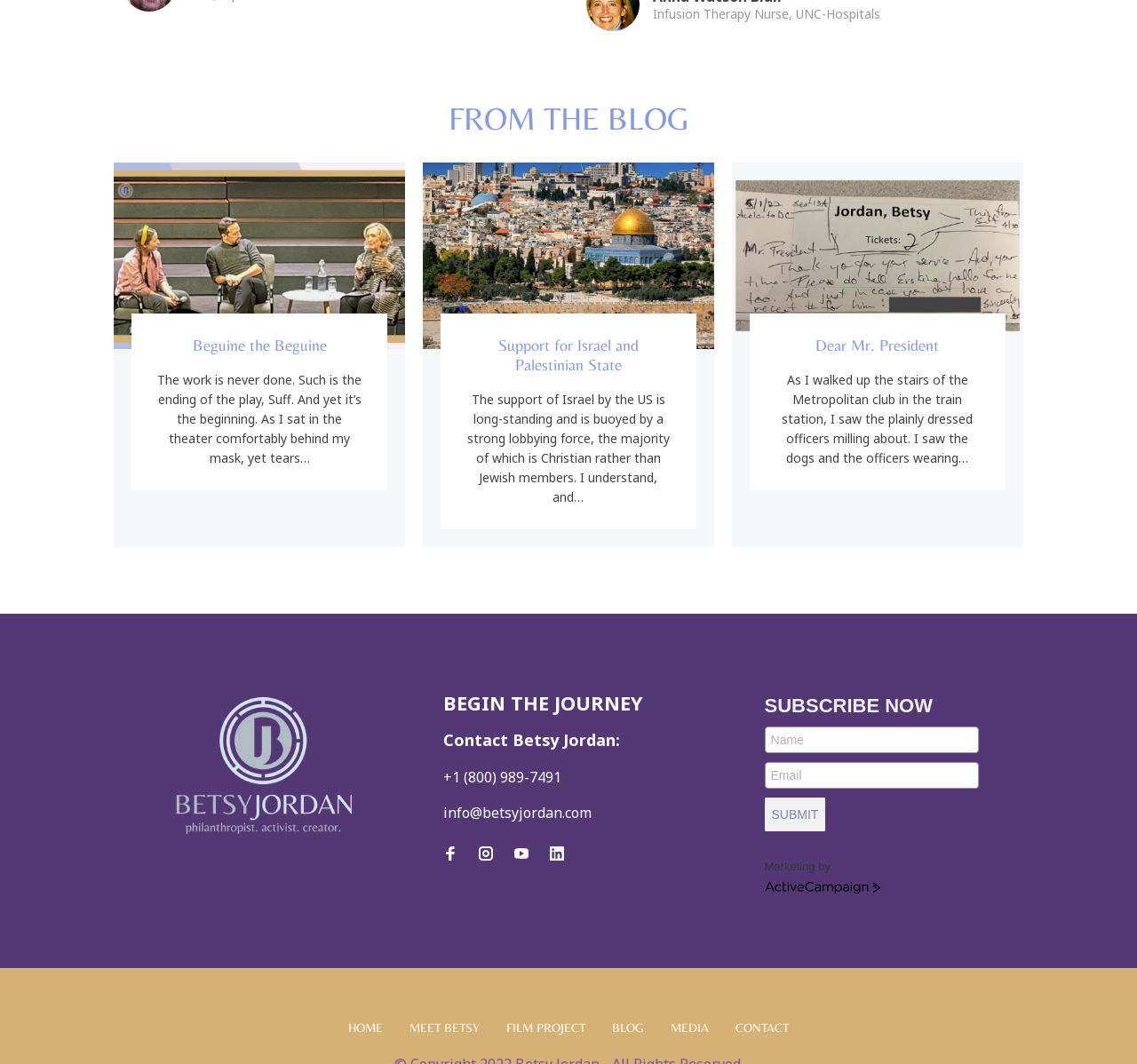Show me the bounding box coordinates of the clickable region to achieve the task as per the instruction: "Click on the 'FROM THE BLOG' heading".

[0.1, 0.092, 0.9, 0.132]